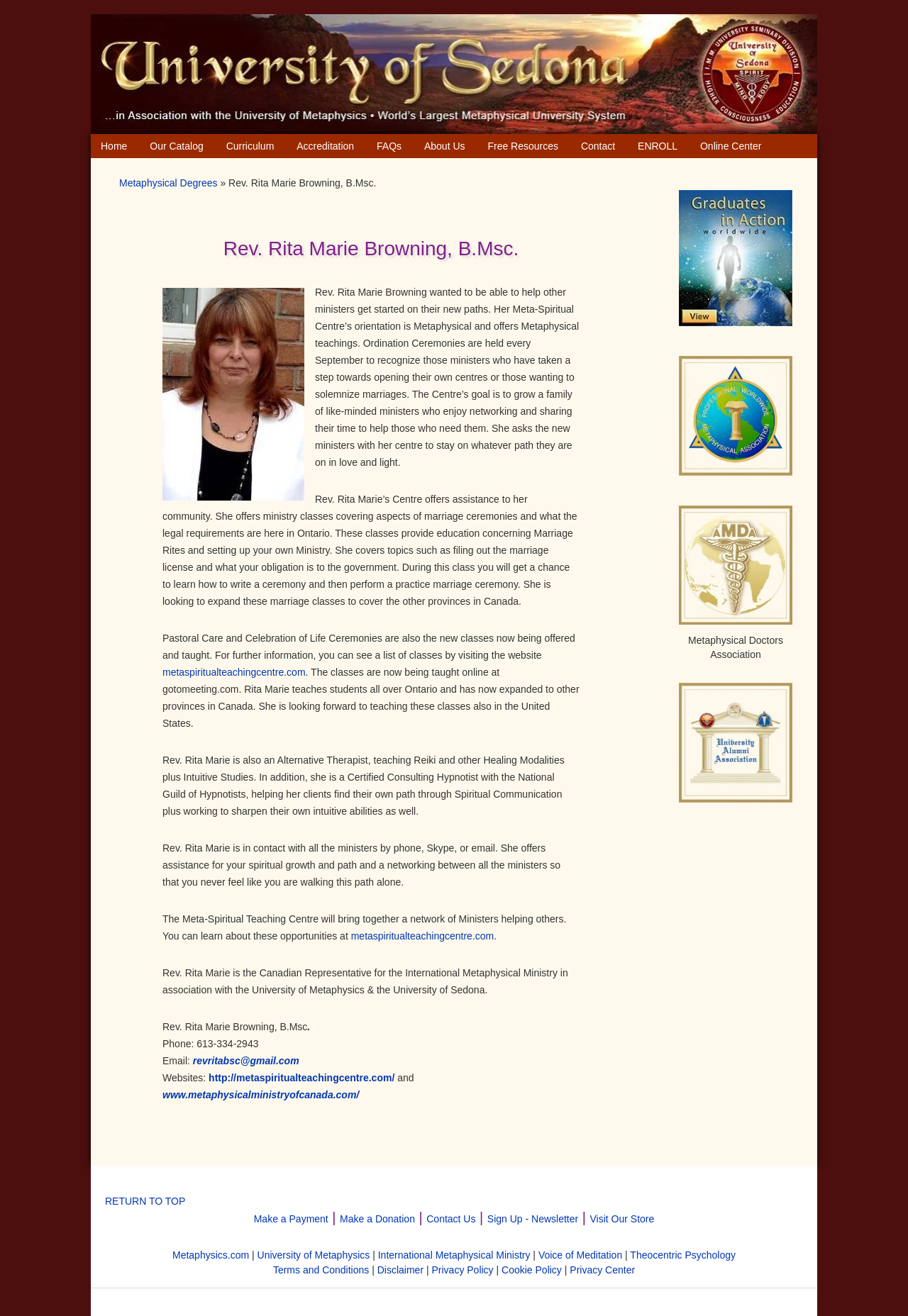What is Rev. Rita Marie's role in the International Metaphysical Ministry?
Utilize the image to construct a detailed and well-explained answer.

The webpage mentions that Rev. Rita Marie Browning is the Canadian Representative for the International Metaphysical Ministry in association with the University of Metaphysics & the University of Sedona.